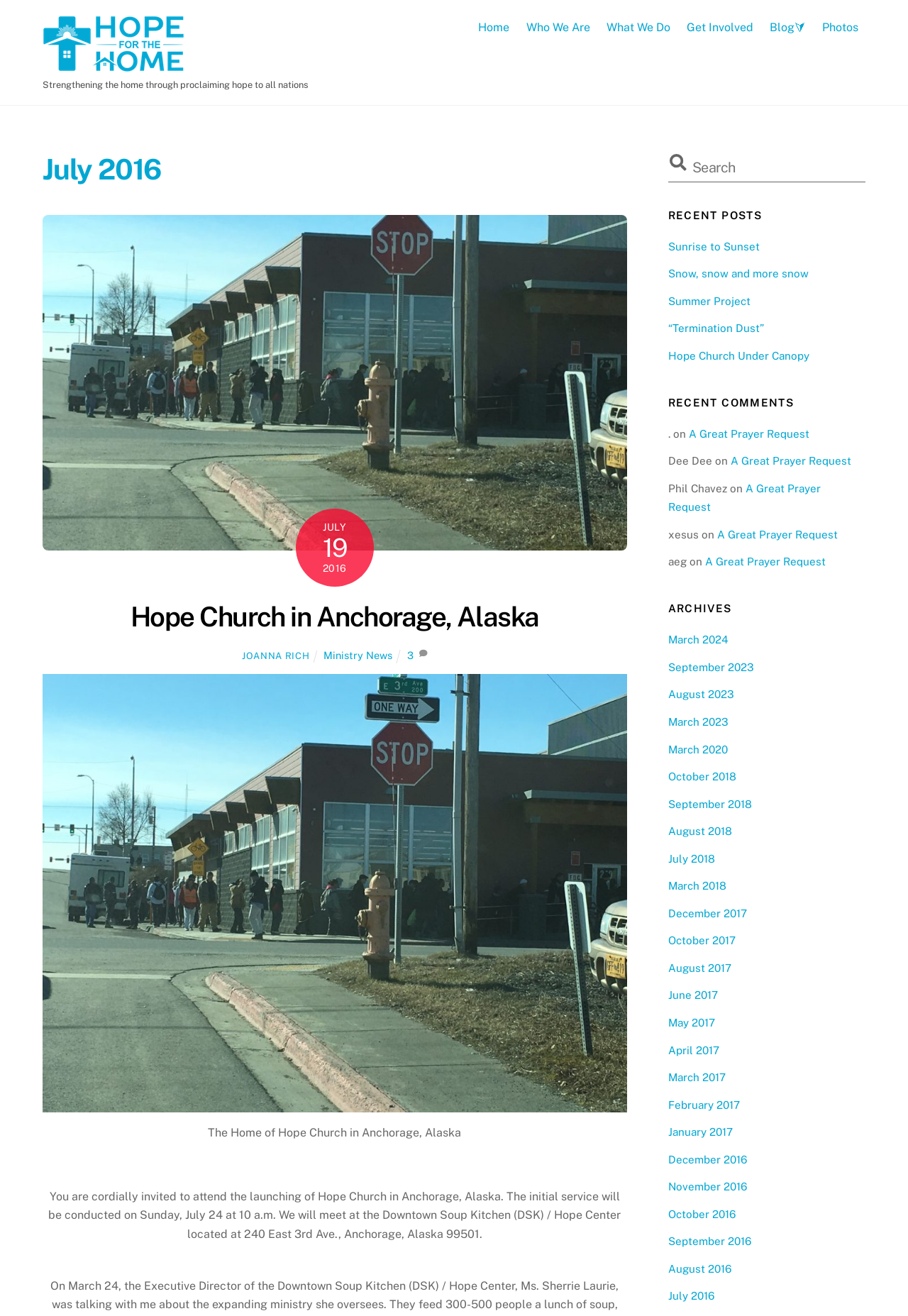Find the bounding box coordinates of the clickable element required to execute the following instruction: "Read the 'Hope Church in Anchorage, Alaska' article". Provide the coordinates as four float numbers between 0 and 1, i.e., [left, top, right, bottom].

[0.047, 0.454, 0.69, 0.483]